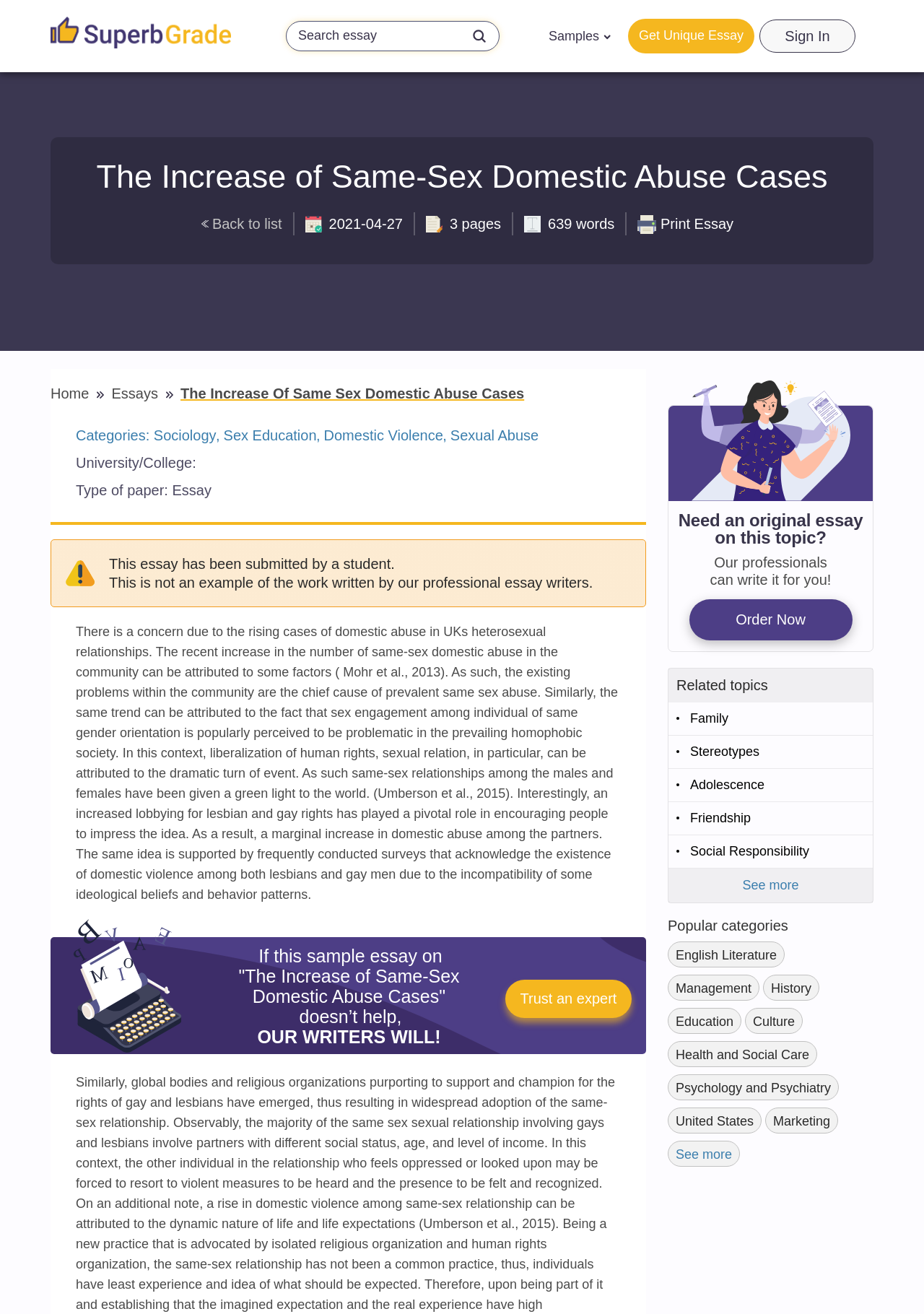Identify the bounding box coordinates of the specific part of the webpage to click to complete this instruction: "Print the essay".

[0.69, 0.164, 0.71, 0.178]